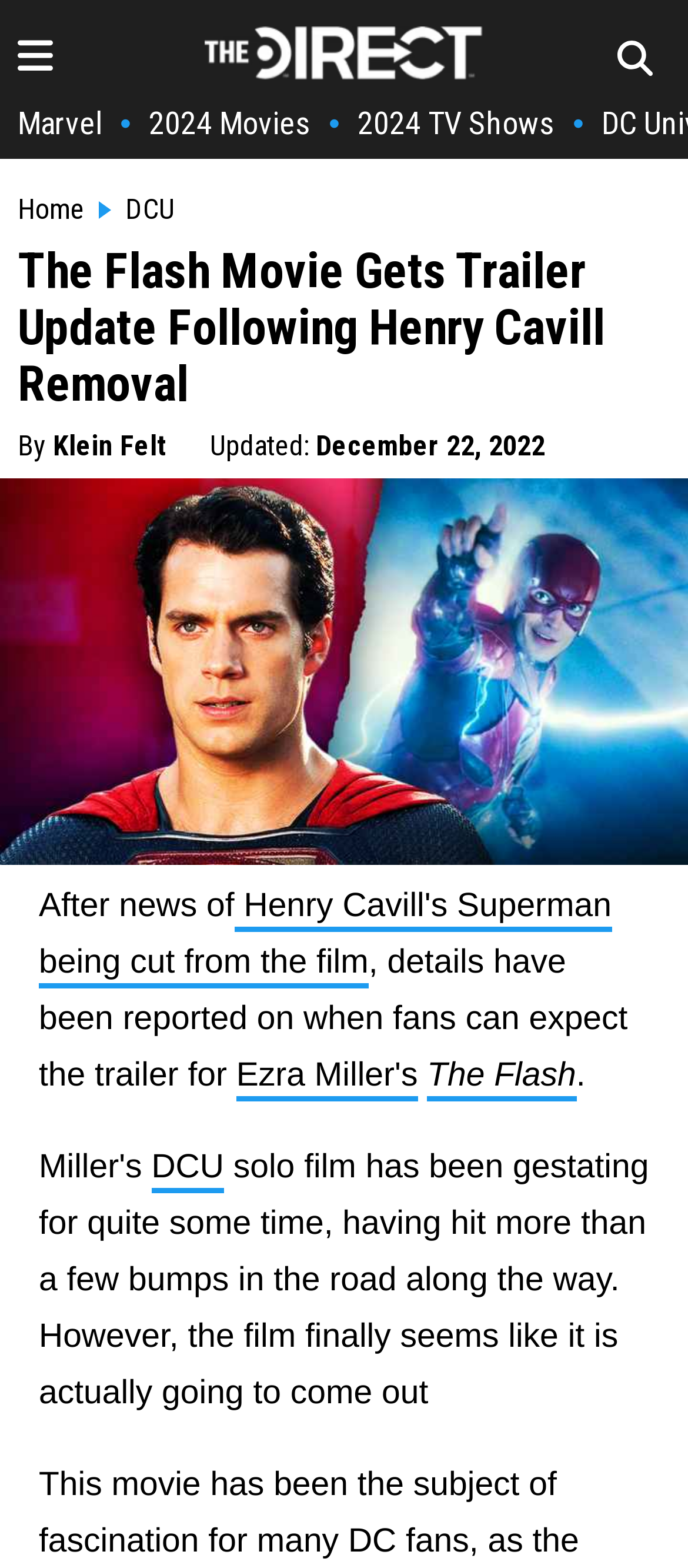Using the description "aria-label="The Direct Homepage"", locate and provide the bounding box of the UI element.

[0.297, 0.036, 0.703, 0.055]